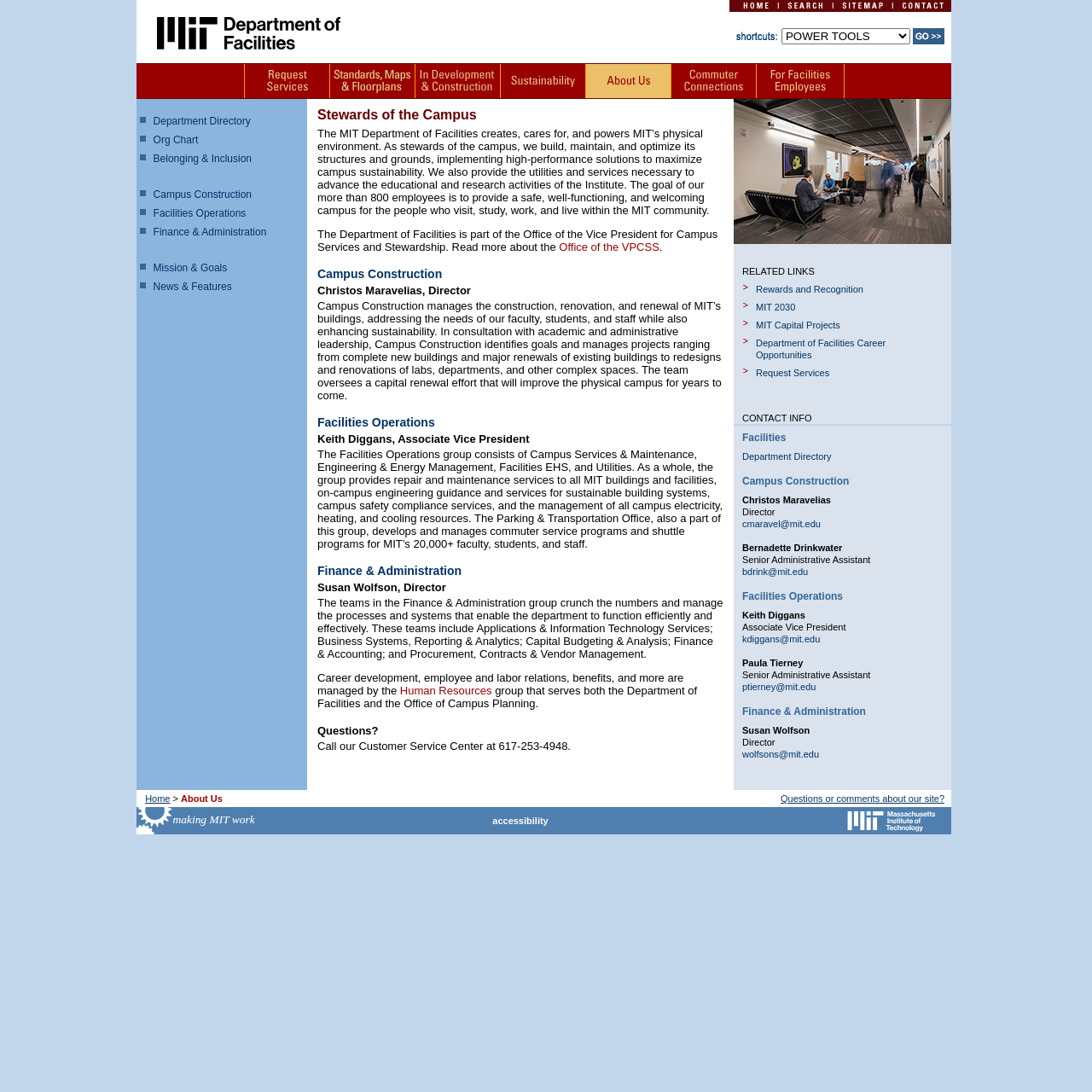Identify and extract the main heading of the webpage.

Stewards of the Campus